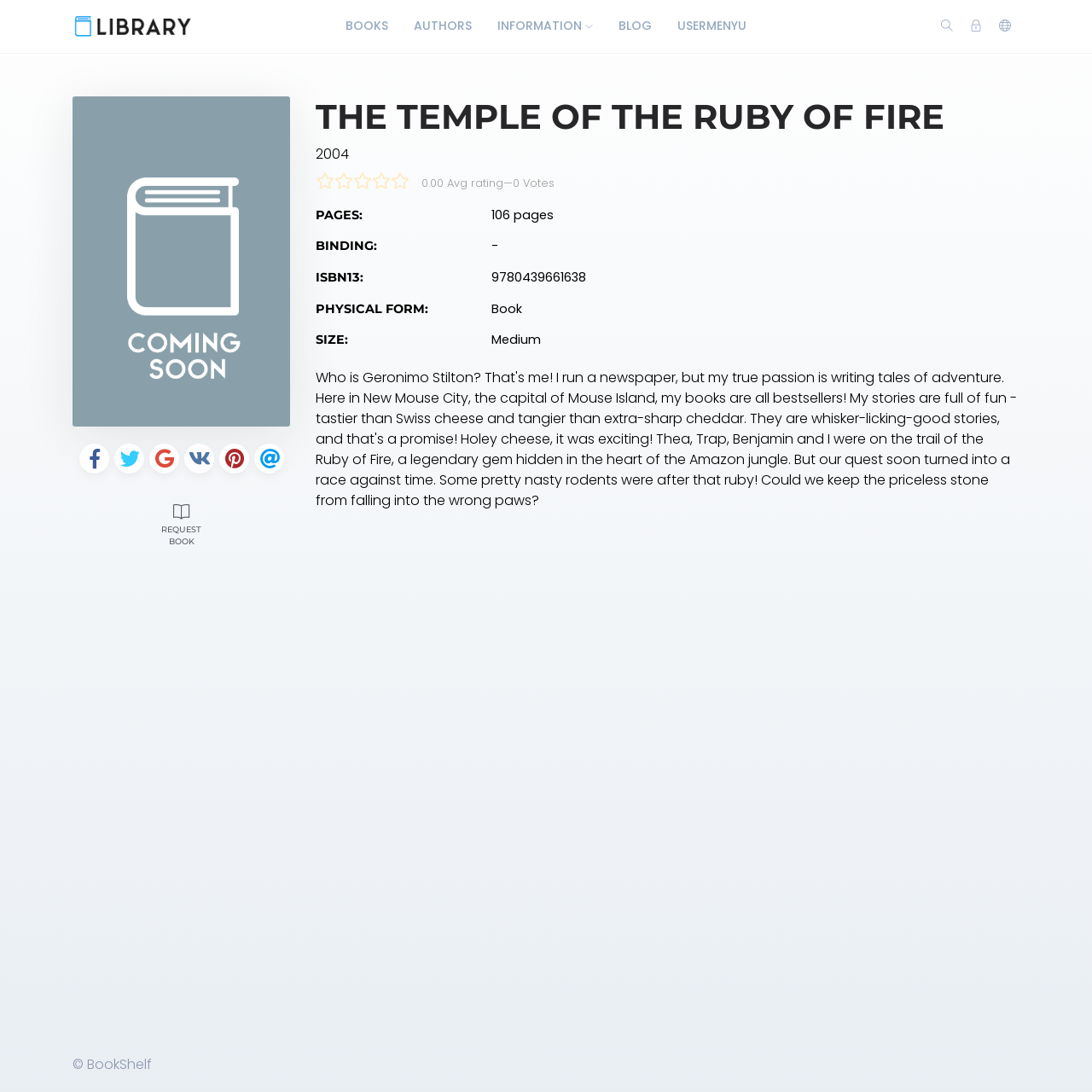Give a complete and precise description of the webpage's appearance.

This webpage appears to be a book details page, specifically for "The Temple of the Ruby of Fire". At the top left corner, there is a logo image and a link to the logo. Next to the logo, there are several navigation links, including "BOOKS", "AUTHORS", "INFORMATION", "BLOG", and "USERMENYU". 

Below the navigation links, there is a large image of the book cover, "The Temple of the Ruby of Fire". To the right of the book cover, there are several social media links, represented by icons. 

The main content of the page is divided into two sections. The top section has a heading "THE TEMPLE OF THE RUBY OF FIRE" and some details about the book, including the publication year "2004" and an average rating of "0.00" with a number of votes. 

The bottom section is a table with several rows, each containing information about the book, such as the number of pages, binding, ISBN13, physical form, and size. 

At the very bottom of the page, there is a copyright notice "© BookShelf".